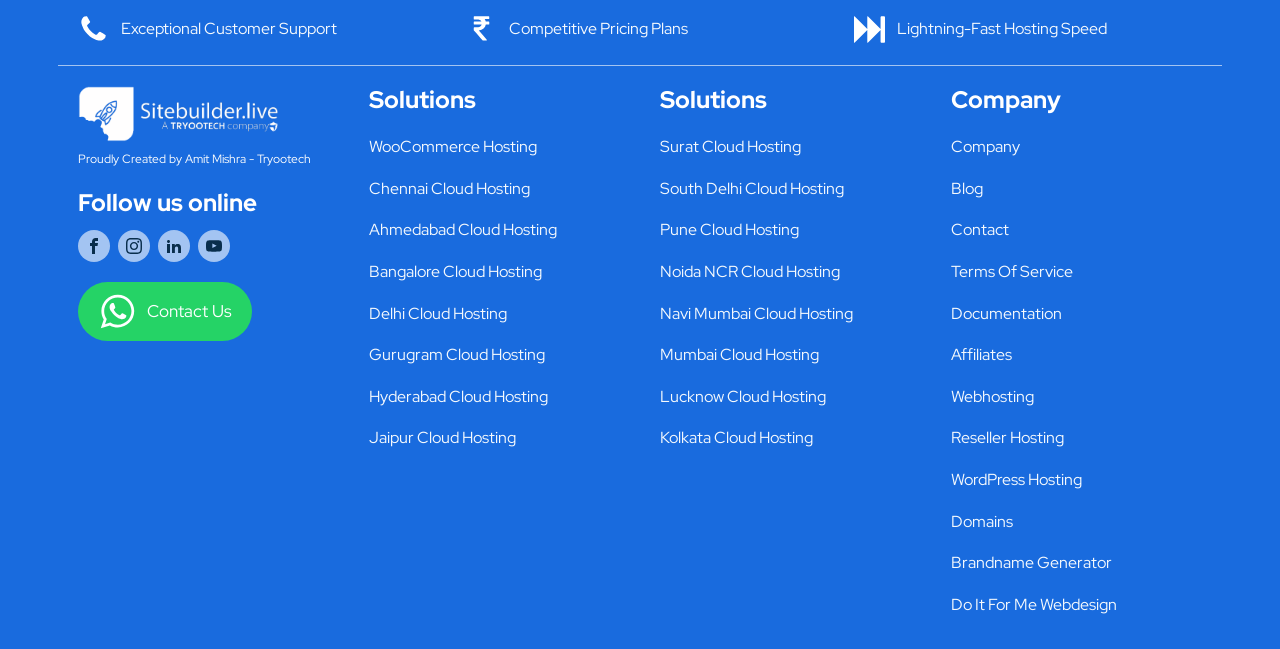Please give a one-word or short phrase response to the following question: 
How many social media links are present on this webpage?

4